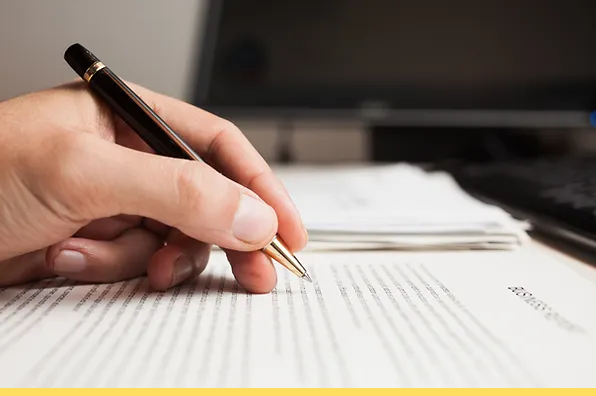What event is related to the scene in the image?
Refer to the image and offer an in-depth and detailed answer to the question.

The scene in the image, which shows a hand reviewing or editing a document, is reminiscent of activities such as reviewing or editing resumes, which ties into an upcoming event, the Resume Blitz hosted by SPA, aimed at assisting students in enhancing their resumes through professional feedback.